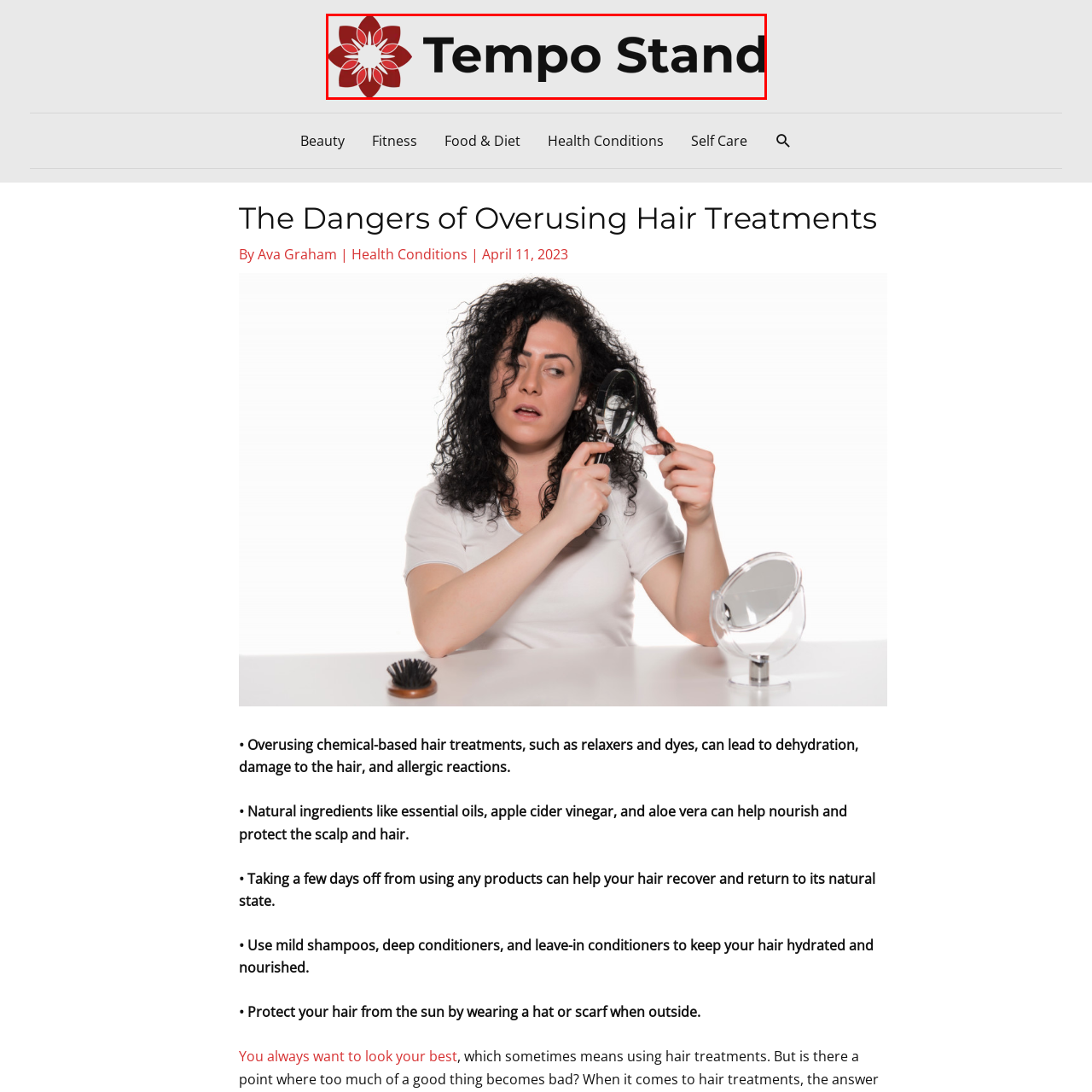Focus your attention on the picture enclosed within the red border and formulate a detailed answer to the question below, using the image as your primary reference: 
What is the color of the flower icon?

The caption explicitly states that the stylized flower icon in the logo of Tempo Stand is in shades of red, which symbolizes beauty and vitality.